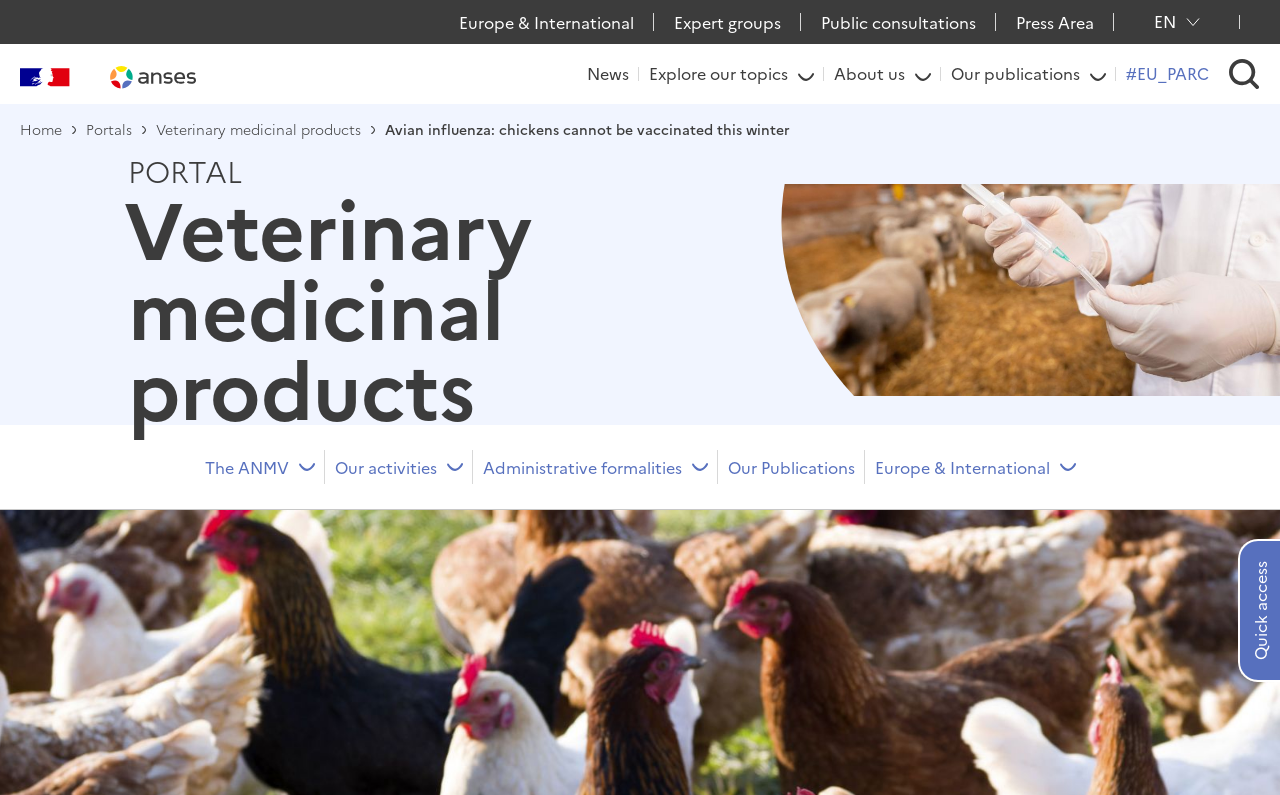Locate the bounding box of the UI element defined by this description: "Home". The coordinates should be given as four float numbers between 0 and 1, formatted as [left, top, right, bottom].

[0.016, 0.15, 0.059, 0.176]